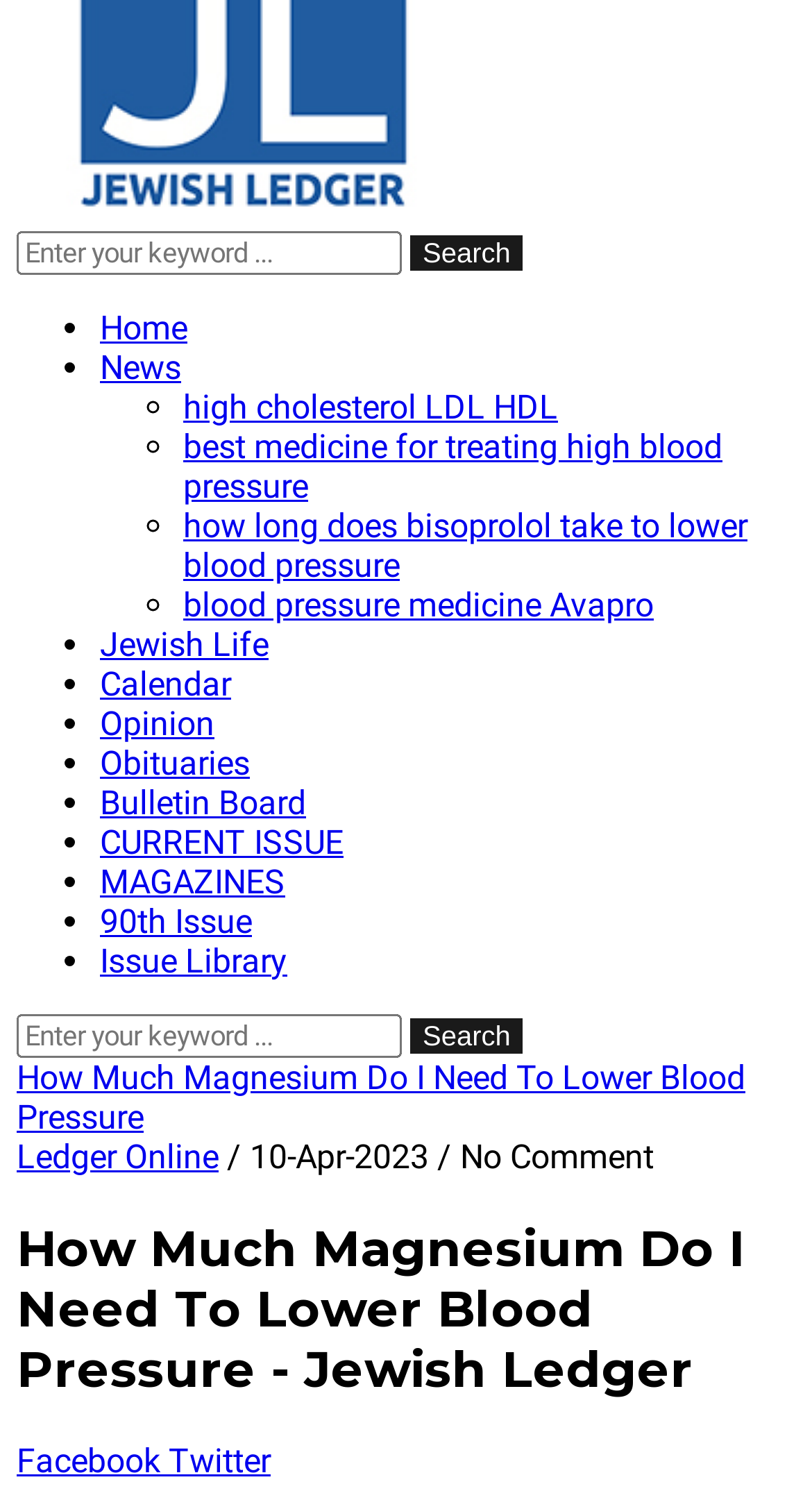With reference to the screenshot, provide a detailed response to the question below:
What are the social media platforms linked at the bottom?

The links to Facebook and Twitter are located at the bottom of the webpage, indicating that the website has a presence on these social media platforms.